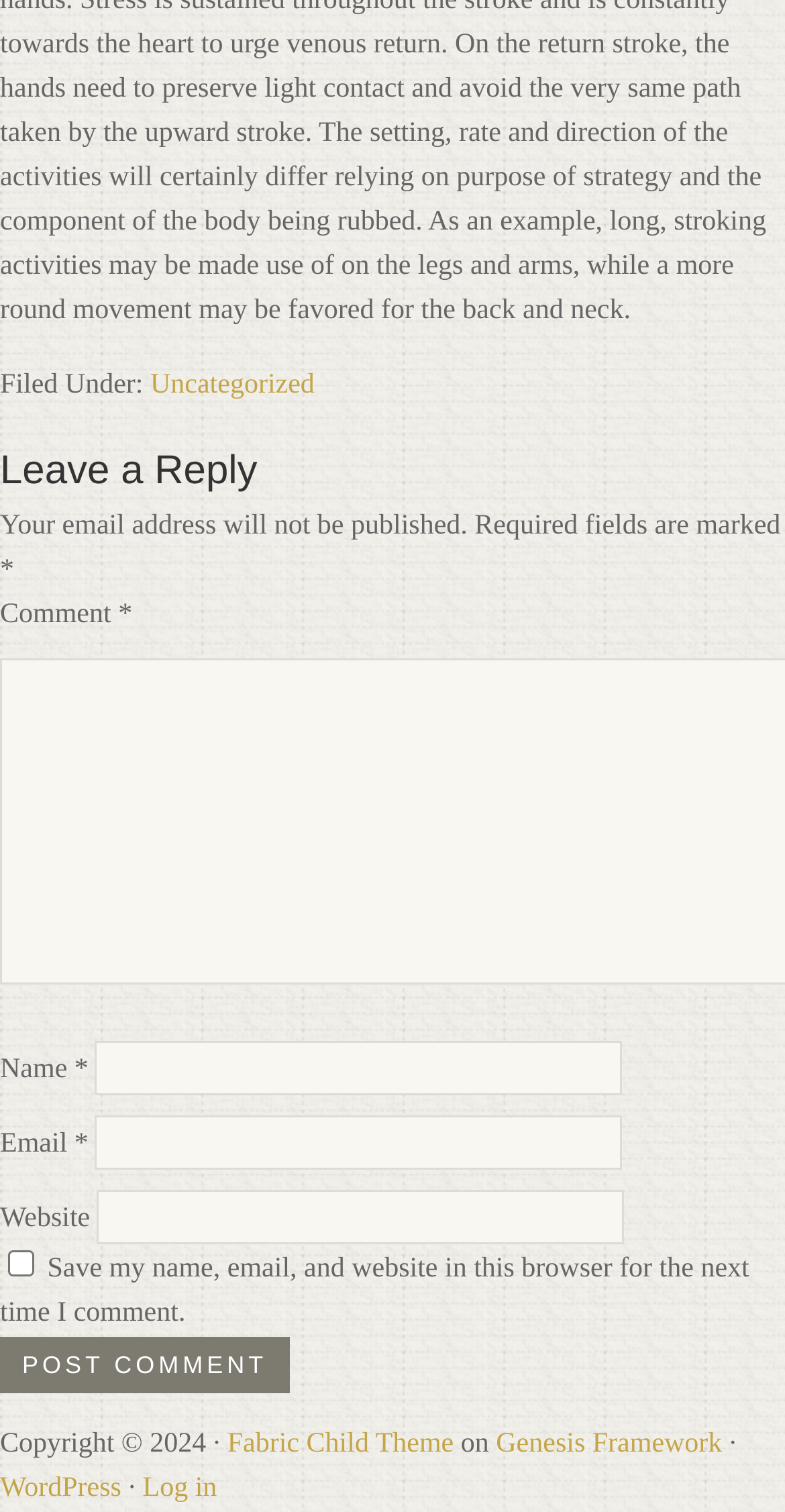Is there a login option?
Utilize the image to construct a detailed and well-explained answer.

There is a 'Log in' link at the bottom of the page, which suggests that users can log in to the website. This link is likely to take the user to a login page or a dashboard.